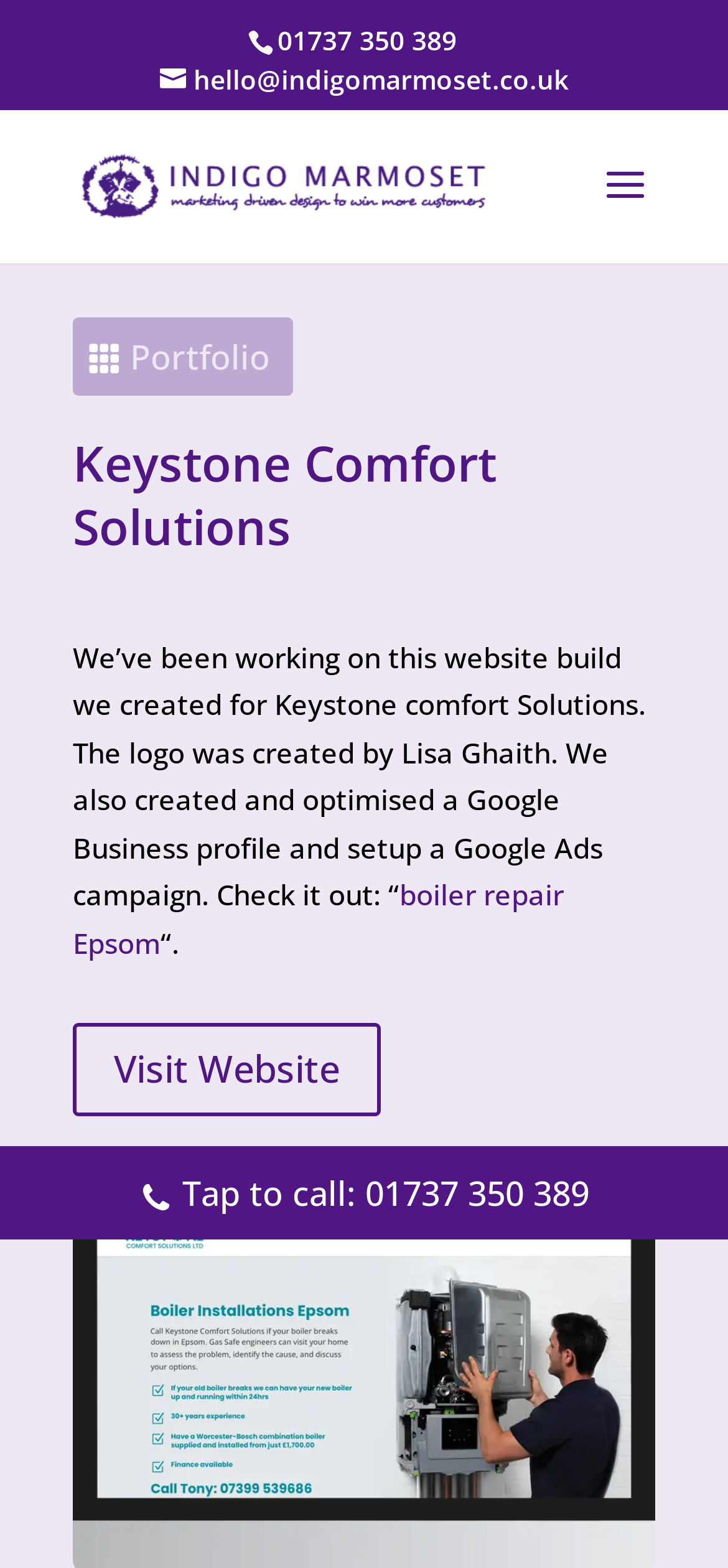Can you locate the main headline on this webpage and provide its text content?

Keystone Comfort Solutions